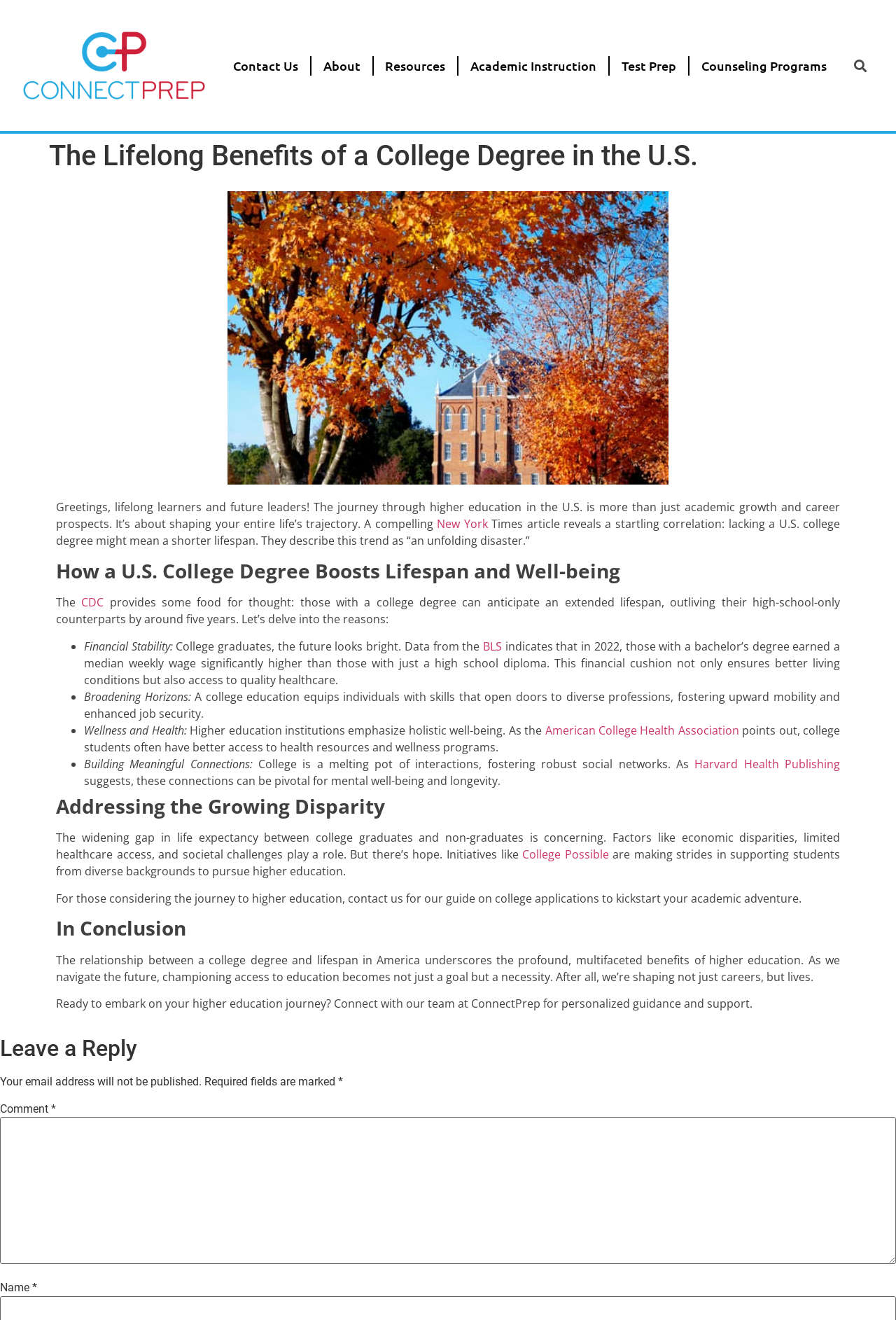Please provide a brief answer to the following inquiry using a single word or phrase:
What is the name of the organization mentioned in the webpage?

ConnectPrep